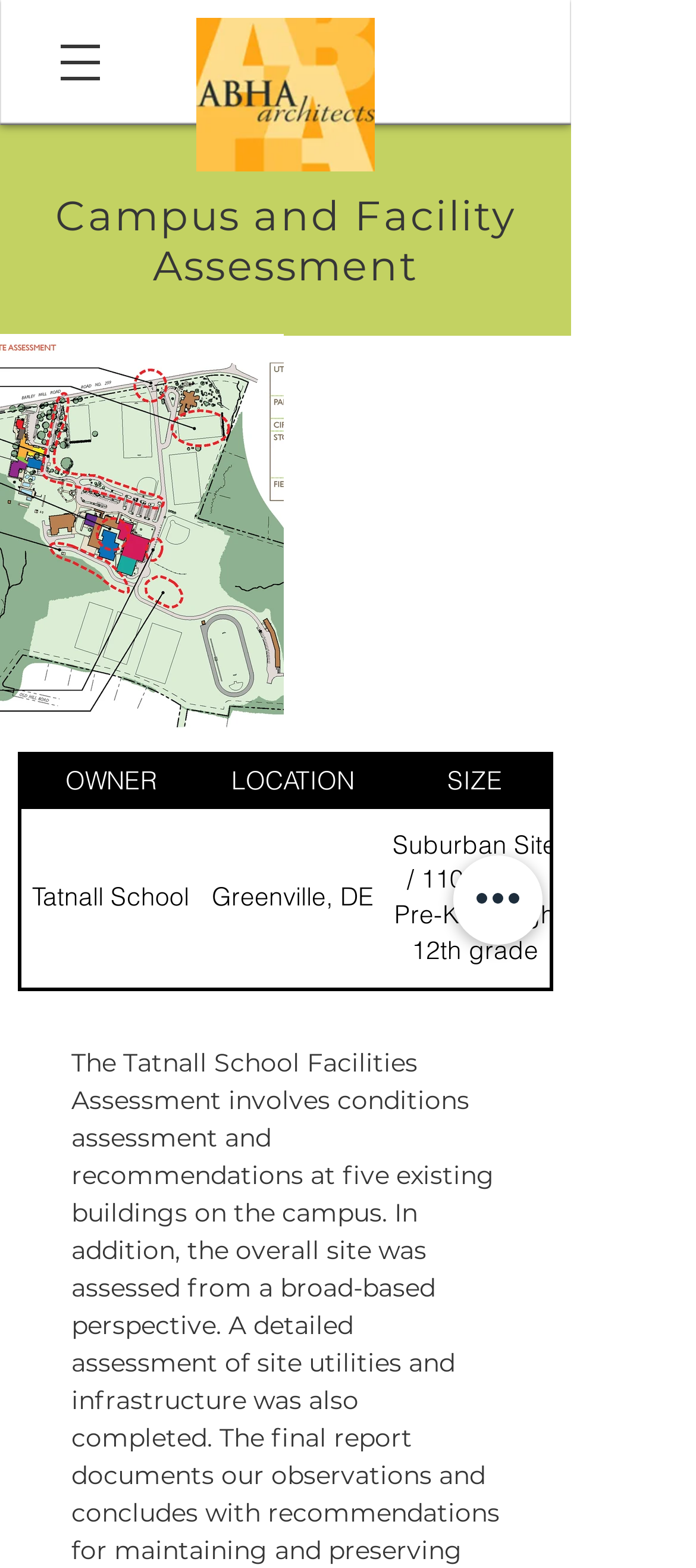Use a single word or phrase to answer this question: 
What is the logo image filename?

150-logo.jpg